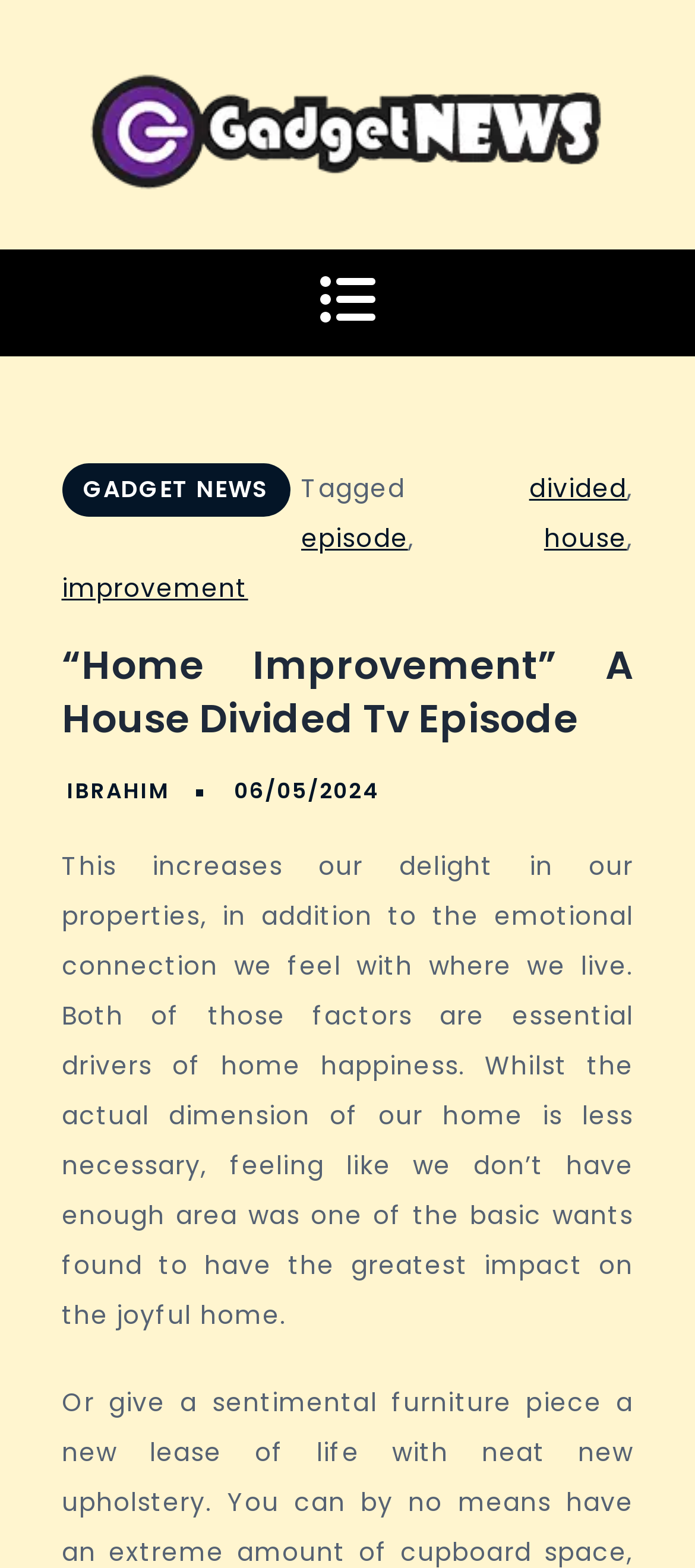When was the article published?
Craft a detailed and extensive response to the question.

I inferred this answer by finding the link element that contains the text '06/05/2024', which is likely to be the publication date of the article.